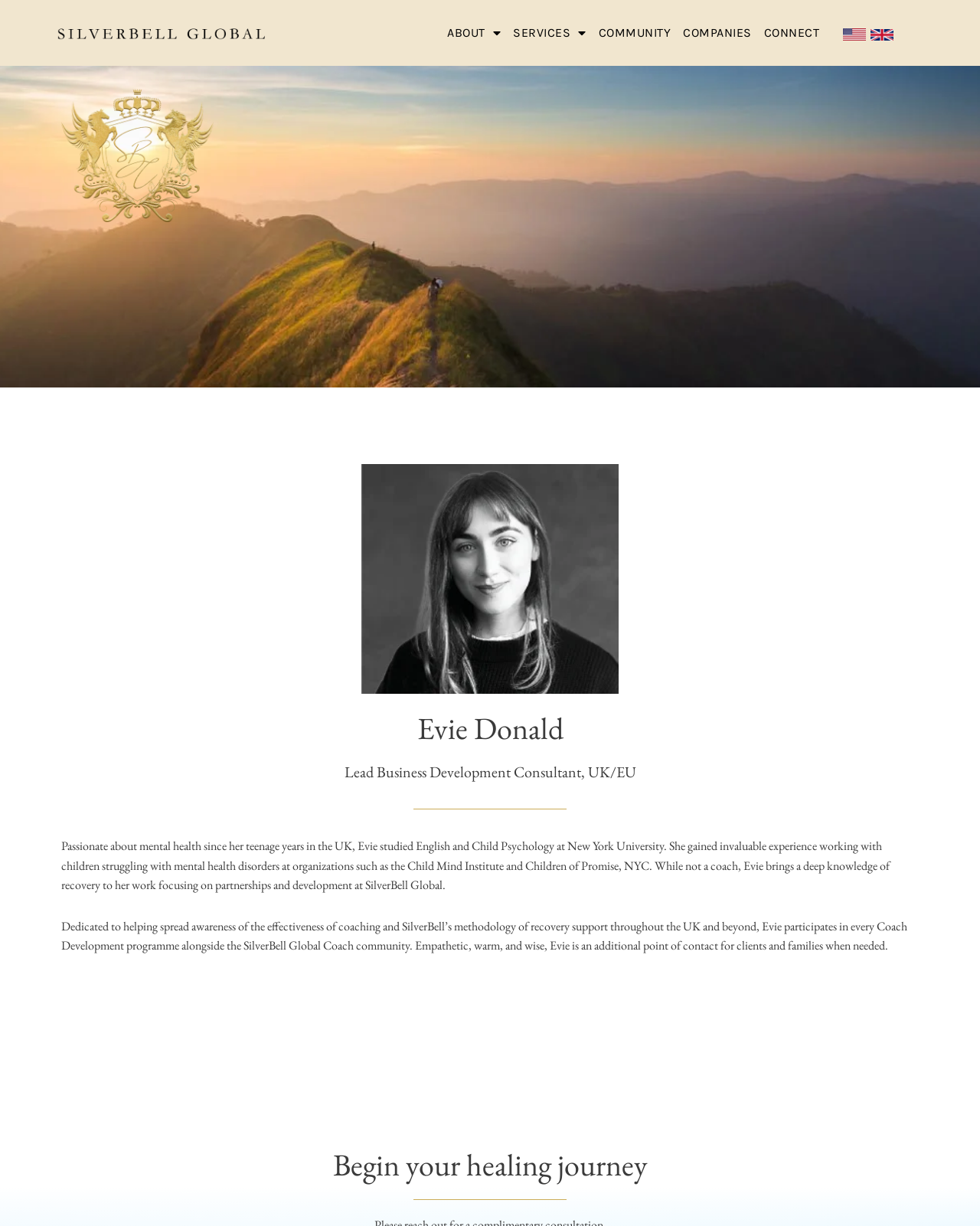What is the name of the organization Evie participates in?
Answer the question with a single word or phrase by looking at the picture.

SilverBell Global Coach community